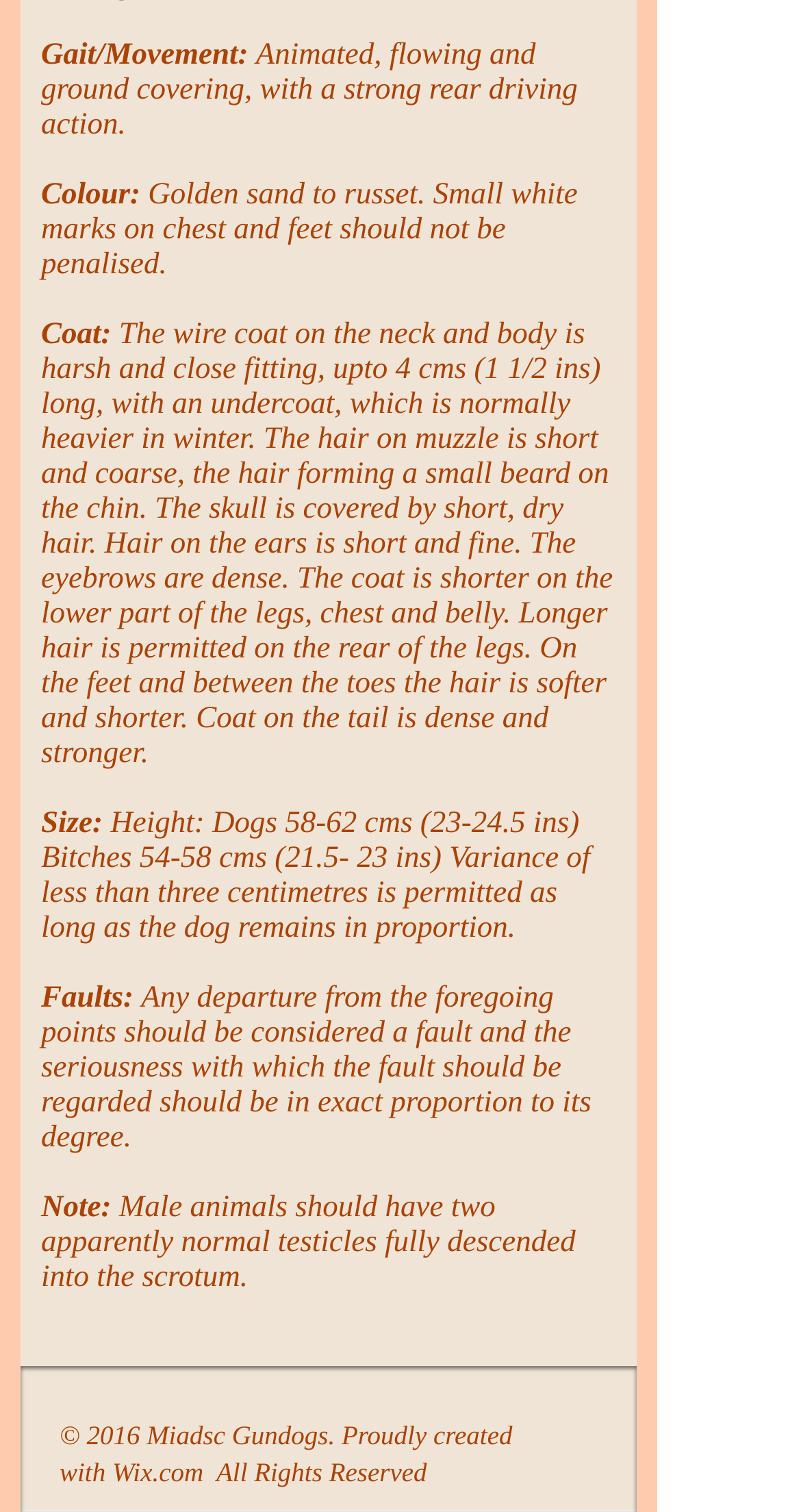Give a succinct answer to this question in a single word or phrase: 
What is the color range of this dog breed?

Golden sand to russet